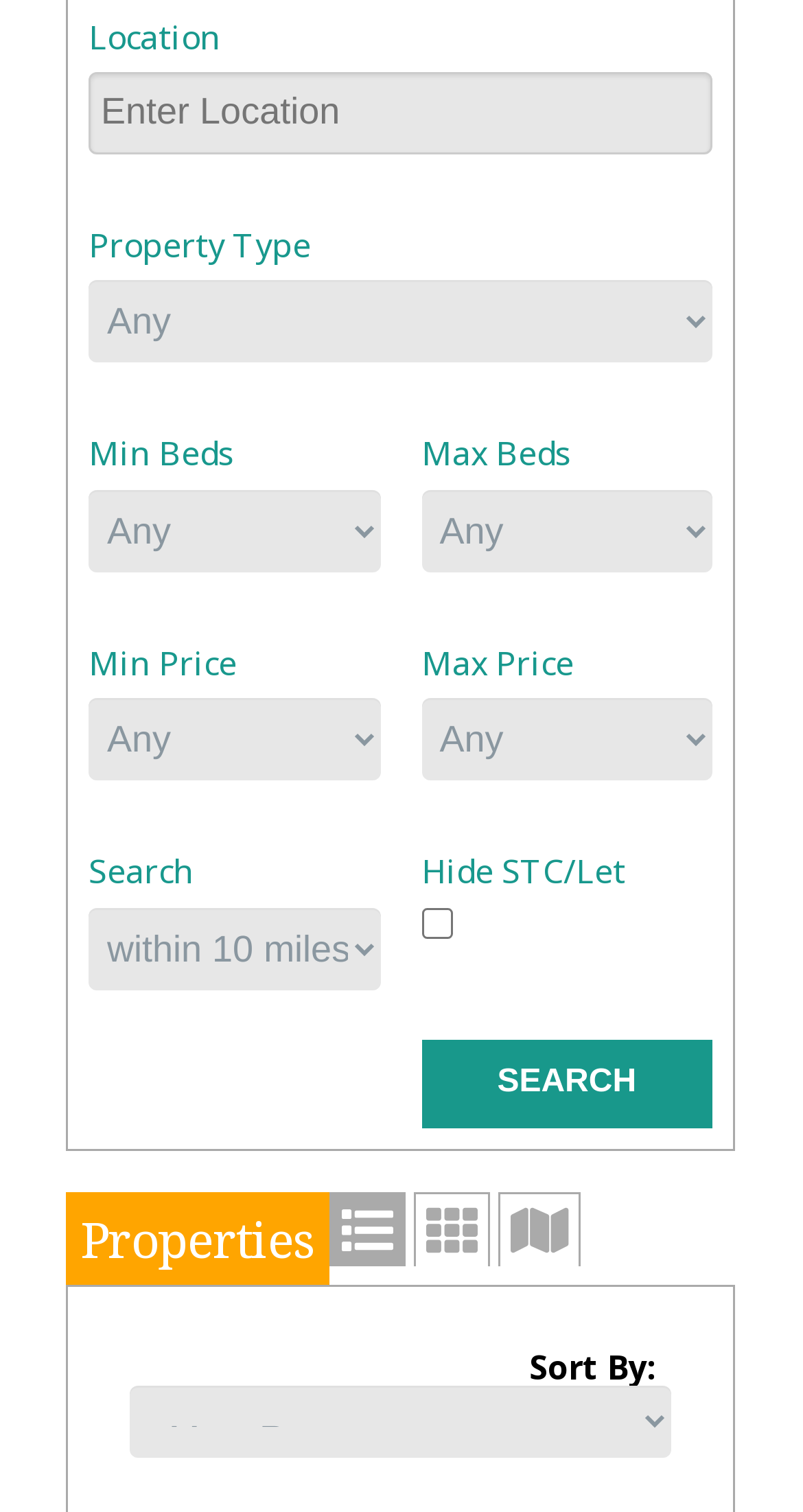What is the default property type?
Please utilize the information in the image to give a detailed response to the question.

The webpage does not have a default property type selected. The 'Property Type' field is a combobox that allows users to select an option from a dropdown menu, but no option is pre-selected.